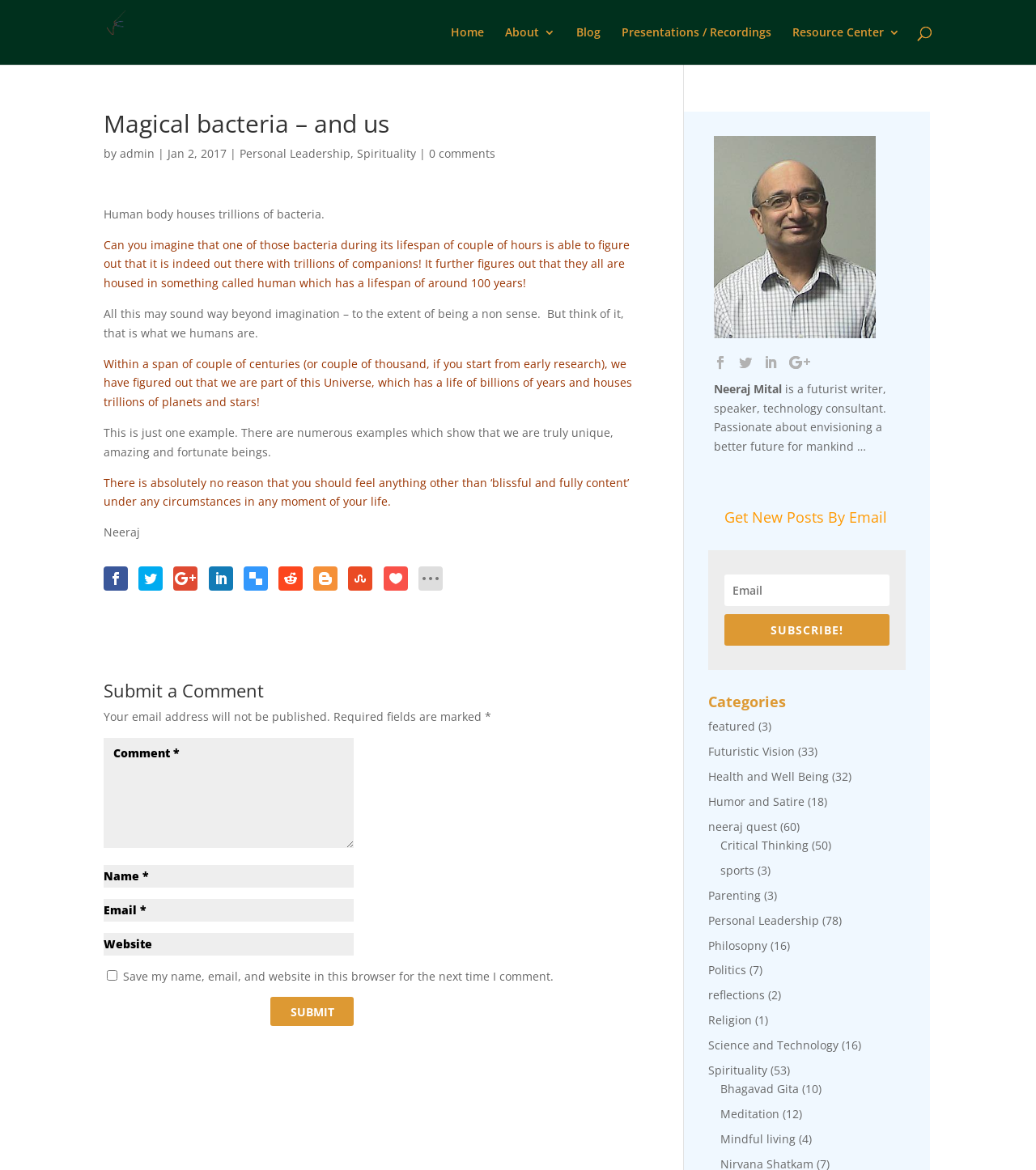Can you locate the main headline on this webpage and provide its text content?

Magical bacteria – and us